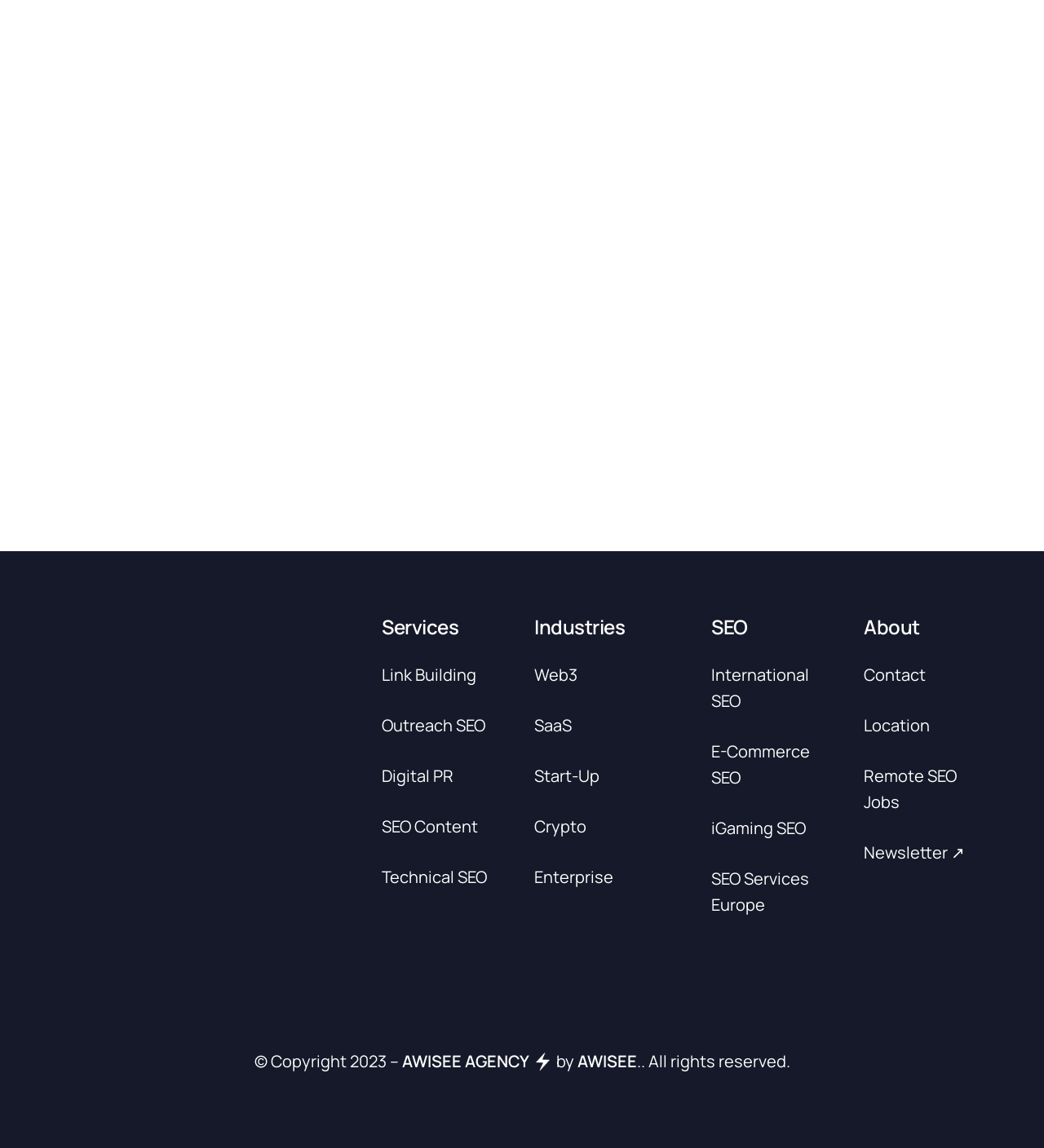Give a one-word or one-phrase response to the question:
What is the main category of services offered?

SEO